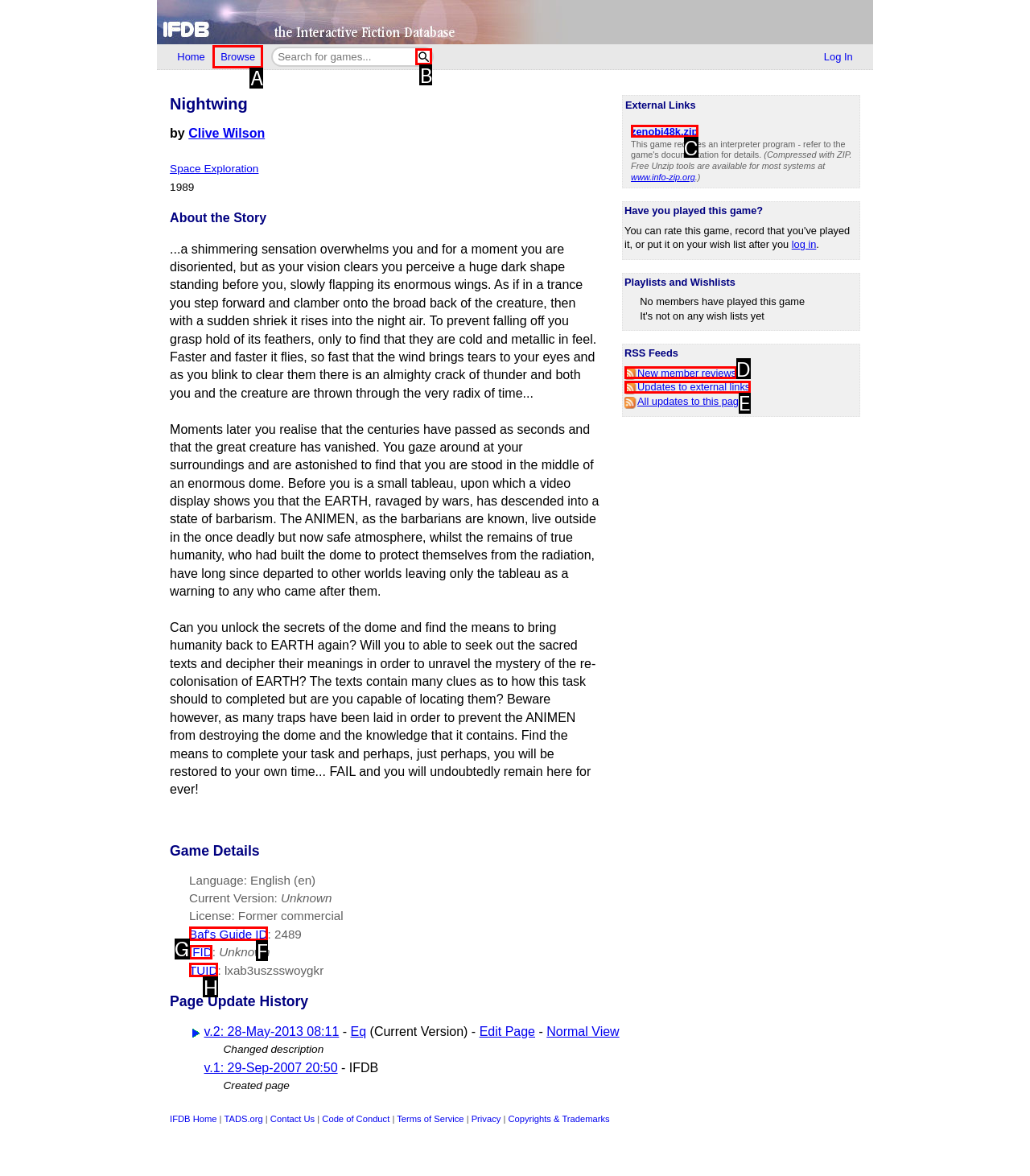Tell me which one HTML element best matches the description: zenobi48k.zip Answer with the option's letter from the given choices directly.

C